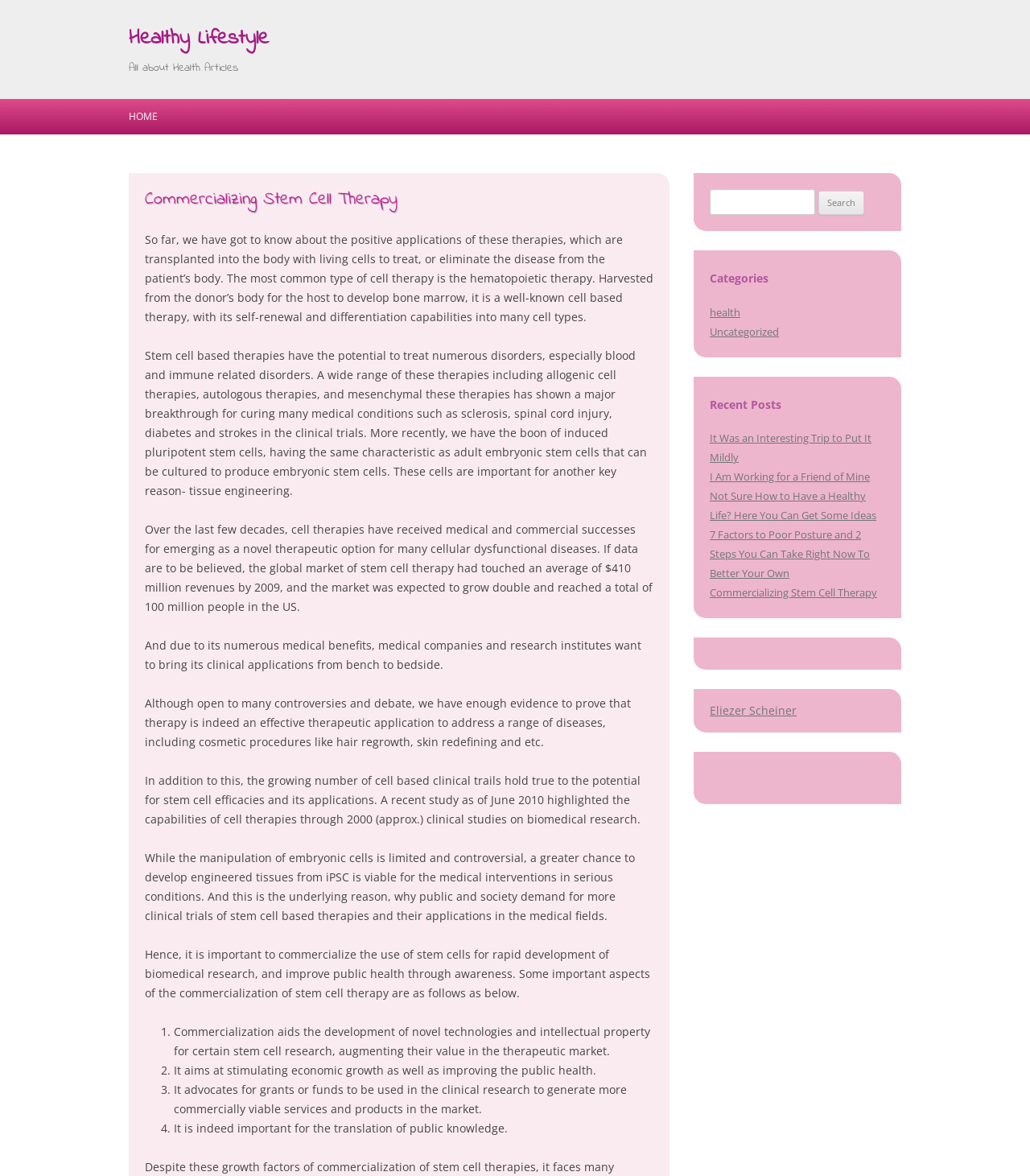Find the bounding box coordinates for the area that must be clicked to perform this action: "View 'Top Posts'".

None